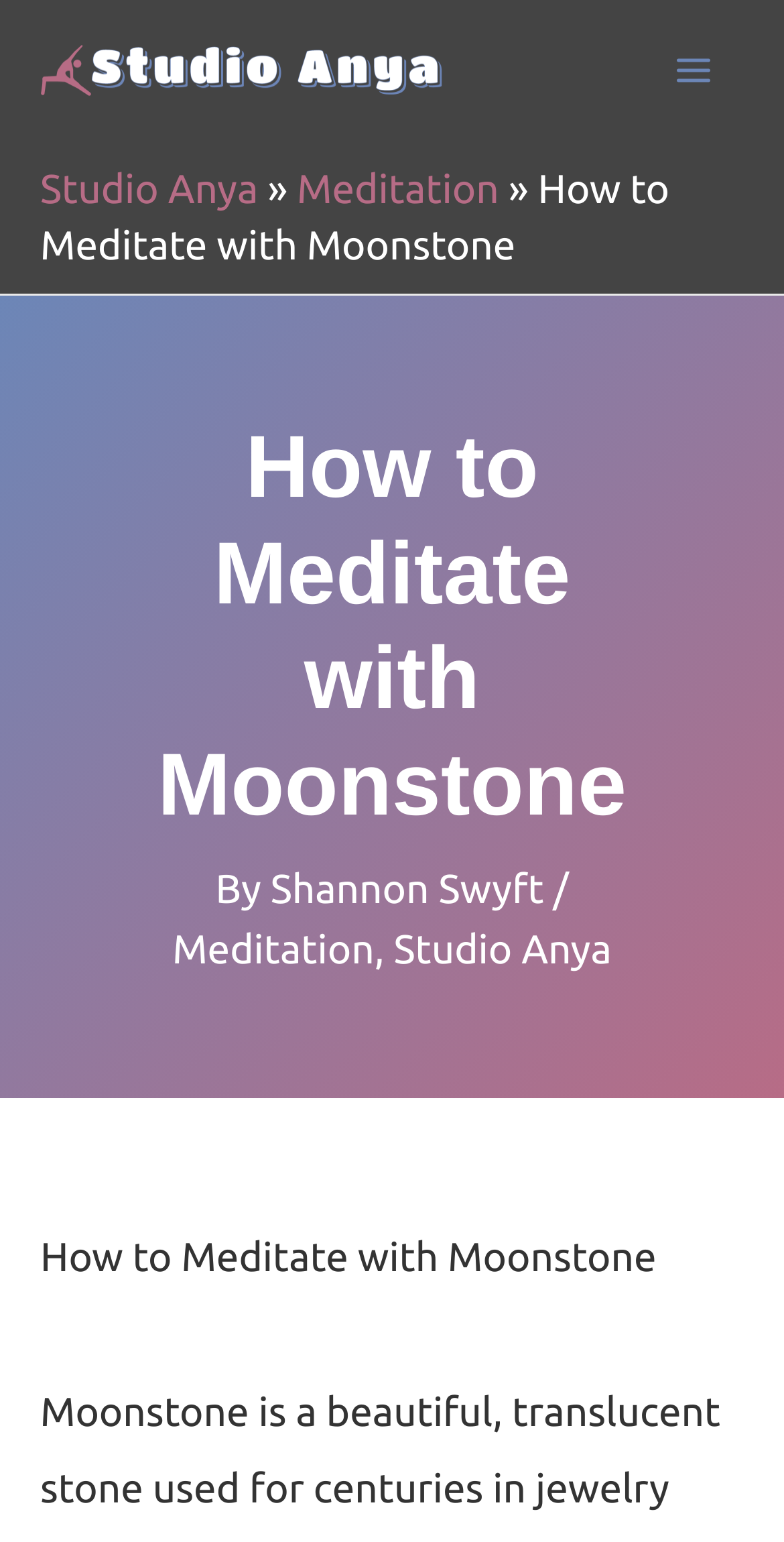Who is the author of the blog post?
Could you answer the question with a detailed and thorough explanation?

I found the author's name by looking at the text below the main heading, where it says 'By Shannon Swyft'.